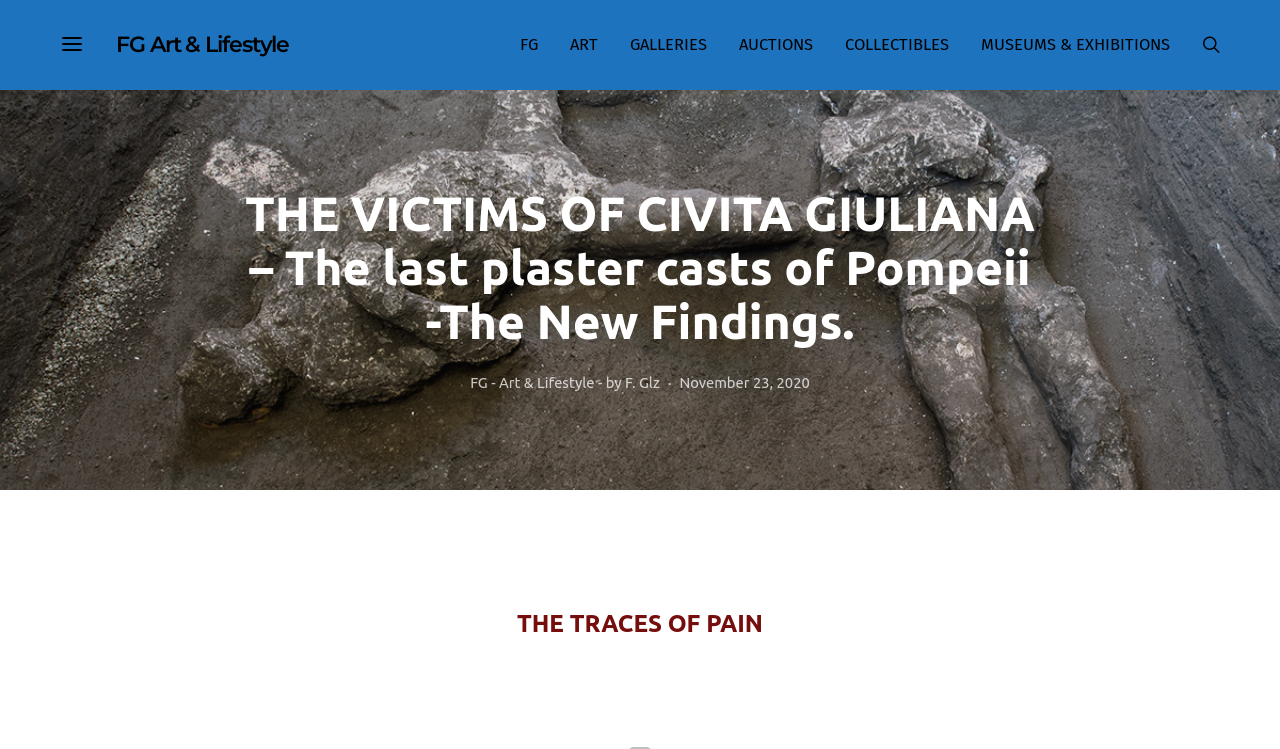Kindly determine the bounding box coordinates of the area that needs to be clicked to fulfill this instruction: "Click the FG Art & Lifestyle button".

[0.091, 0.035, 0.226, 0.085]